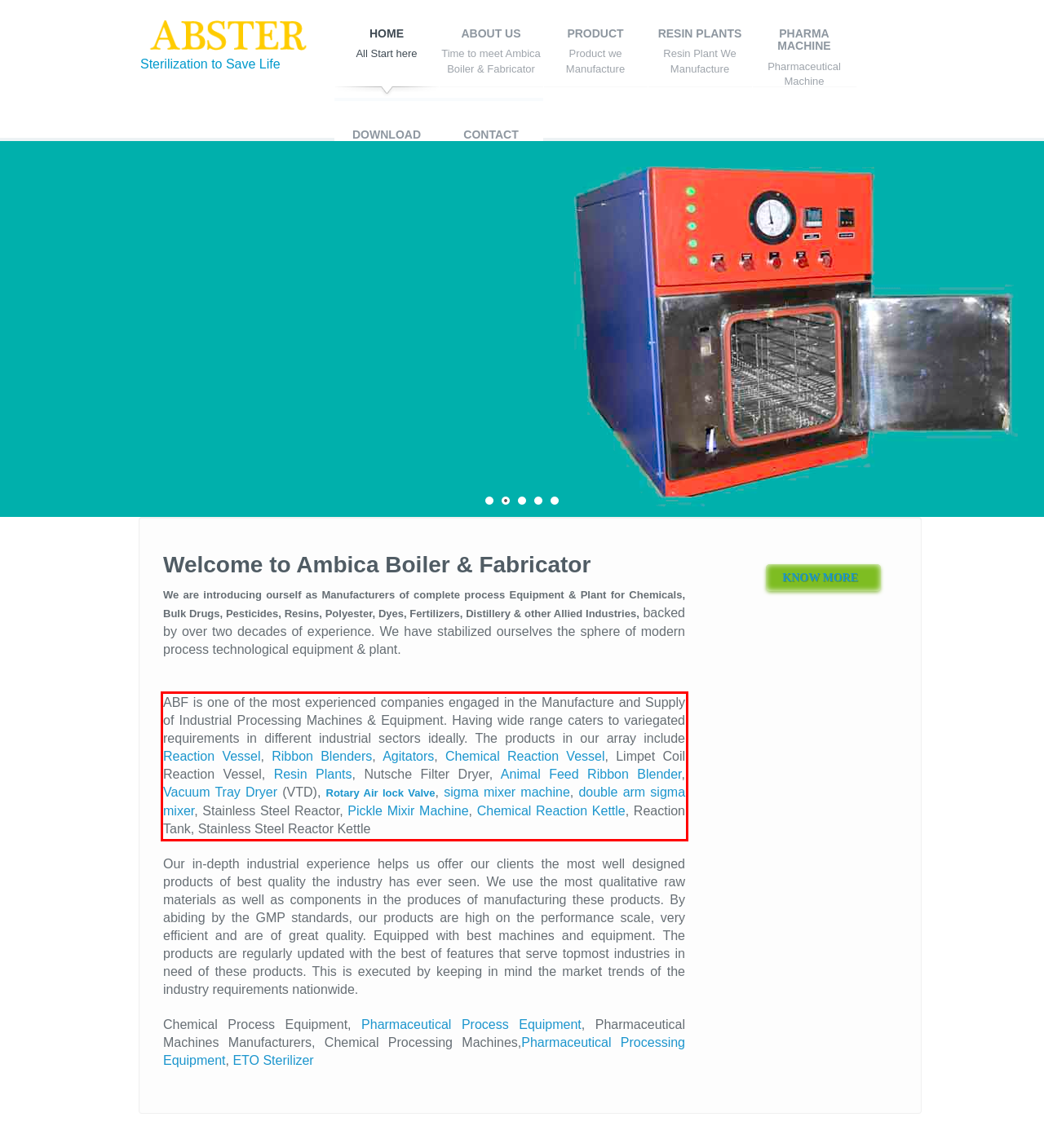From the screenshot of the webpage, locate the red bounding box and extract the text contained within that area.

ABF is one of the most experienced companies engaged in the Manufacture and Supply of Industrial Processing Machines & Equipment. Having wide range caters to variegated requirements in different industrial sectors ideally. The products in our array include Reaction Vessel, Ribbon Blenders, Agitators, Chemical Reaction Vessel, Limpet Coil Reaction Vessel, Resin Plants, Nutsche Filter Dryer, Animal Feed Ribbon Blender, Vacuum Tray Dryer (VTD), Rotary Air lock Valve, sigma mixer machine, double arm sigma mixer, Stainless Steel Reactor, Pickle Mixir Machine, Chemical Reaction Kettle, Reaction Tank, Stainless Steel Reactor Kettle